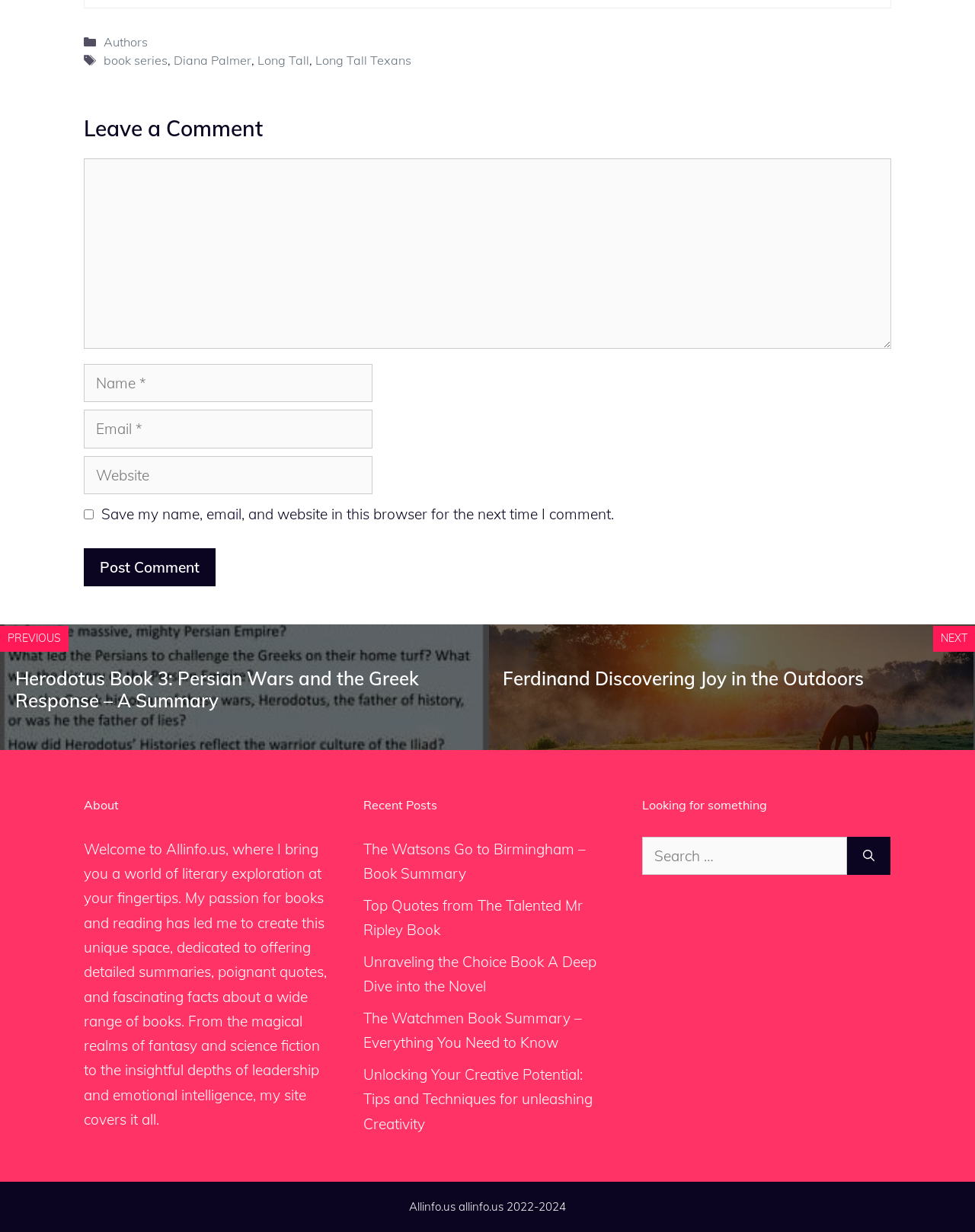Specify the bounding box coordinates of the region I need to click to perform the following instruction: "Leave a comment". The coordinates must be four float numbers in the range of 0 to 1, i.e., [left, top, right, bottom].

[0.086, 0.129, 0.914, 0.283]